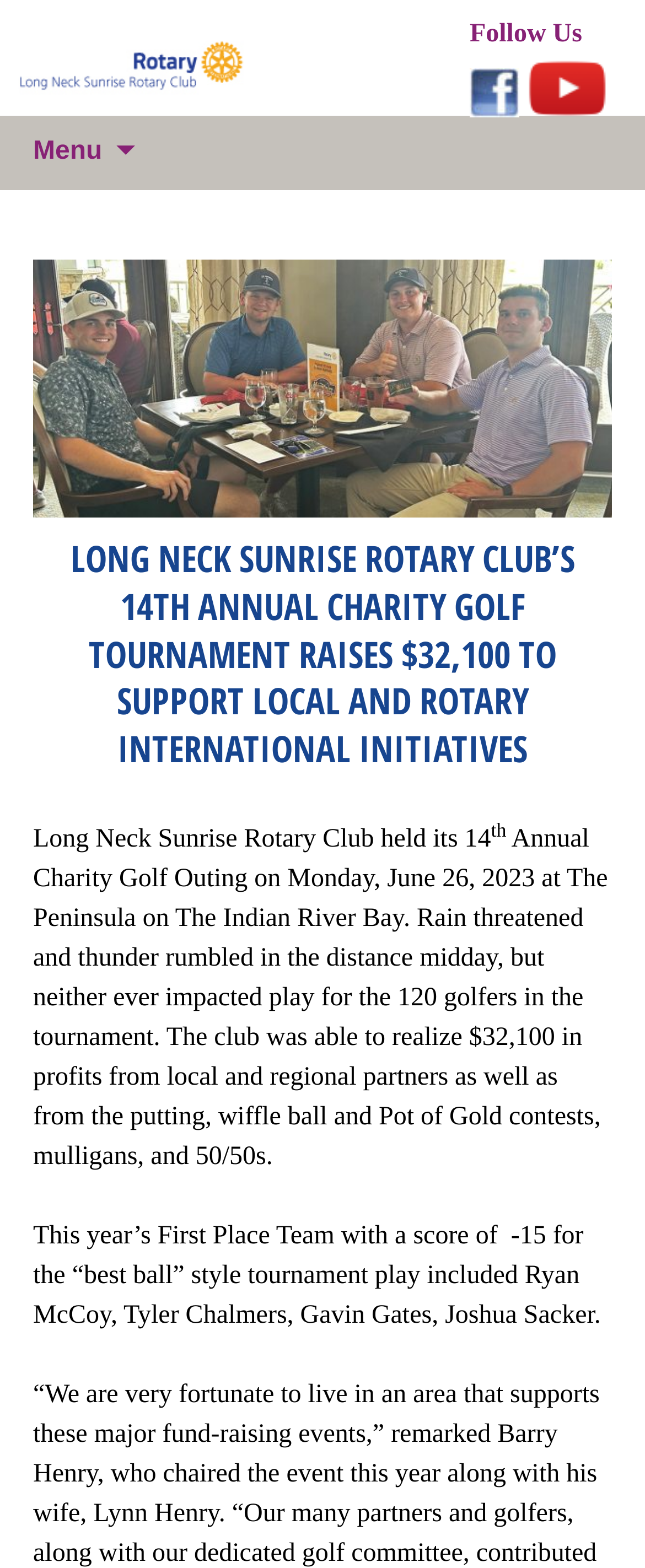Using the webpage screenshot, find the UI element described by parent_node: Follow Us. Provide the bounding box coordinates in the format (top-left x, top-left y, bottom-right x, bottom-right y), ensuring all values are floating point numbers between 0 and 1.

[0.728, 0.048, 0.805, 0.067]